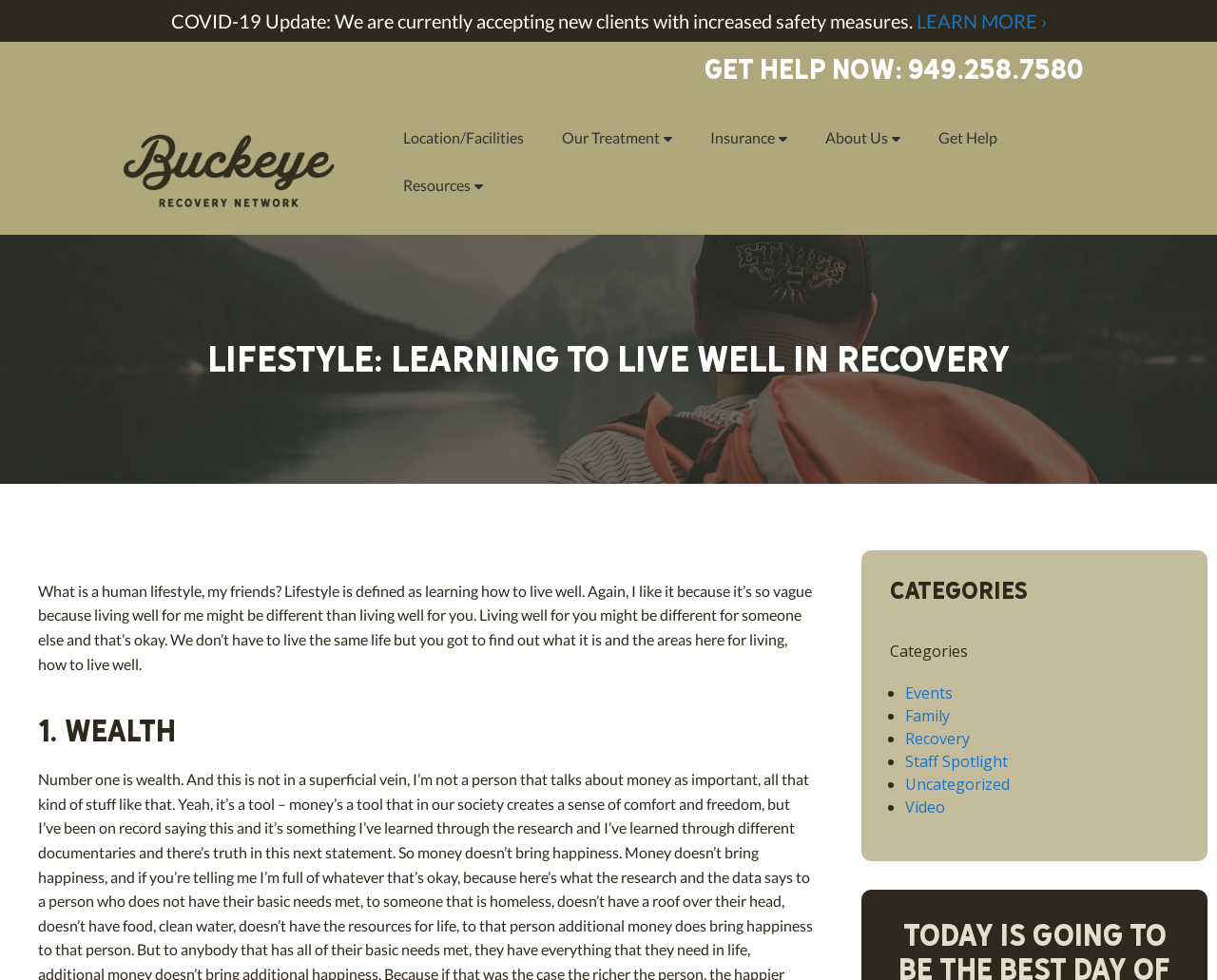Given the description of a UI element: "Recovery", identify the bounding box coordinates of the matching element in the webpage screenshot.

[0.744, 0.743, 0.797, 0.764]